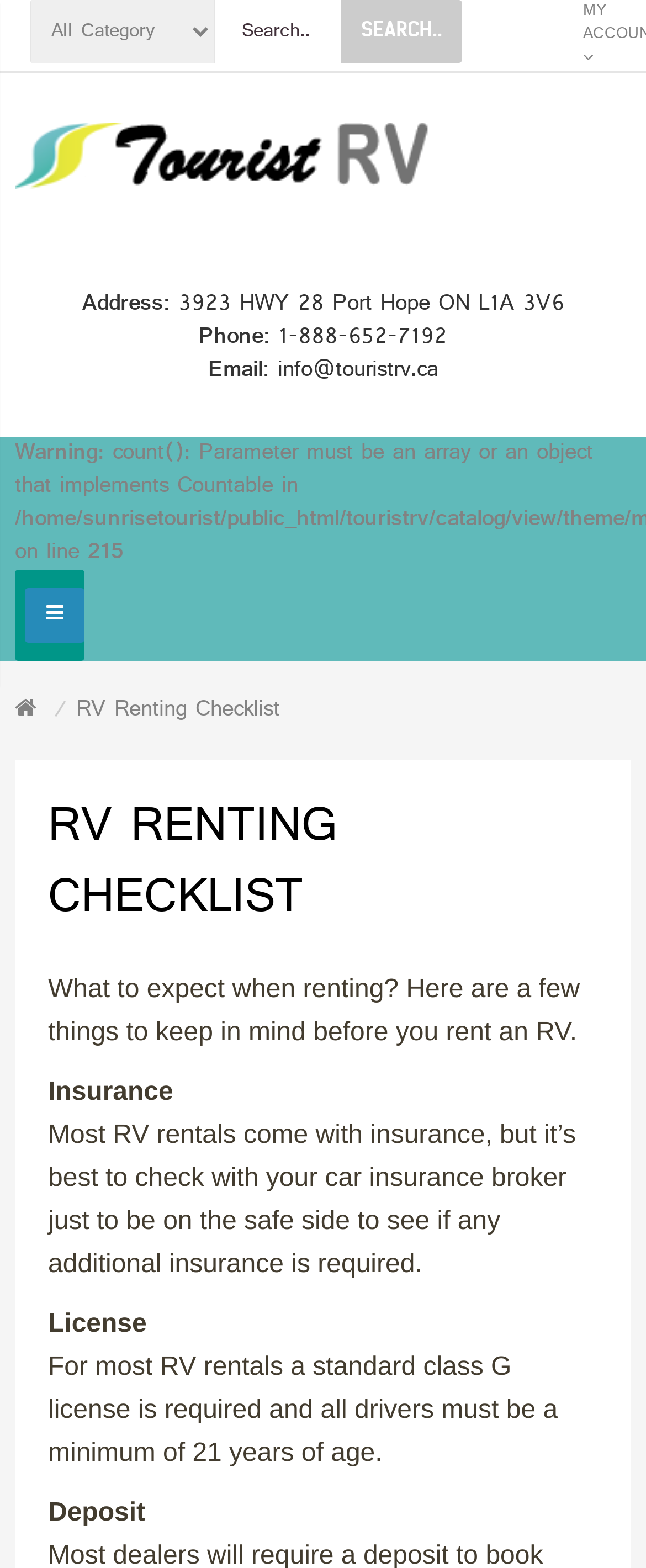Please answer the following question using a single word or phrase: 
What type of license is required to rent an RV?

Class G license